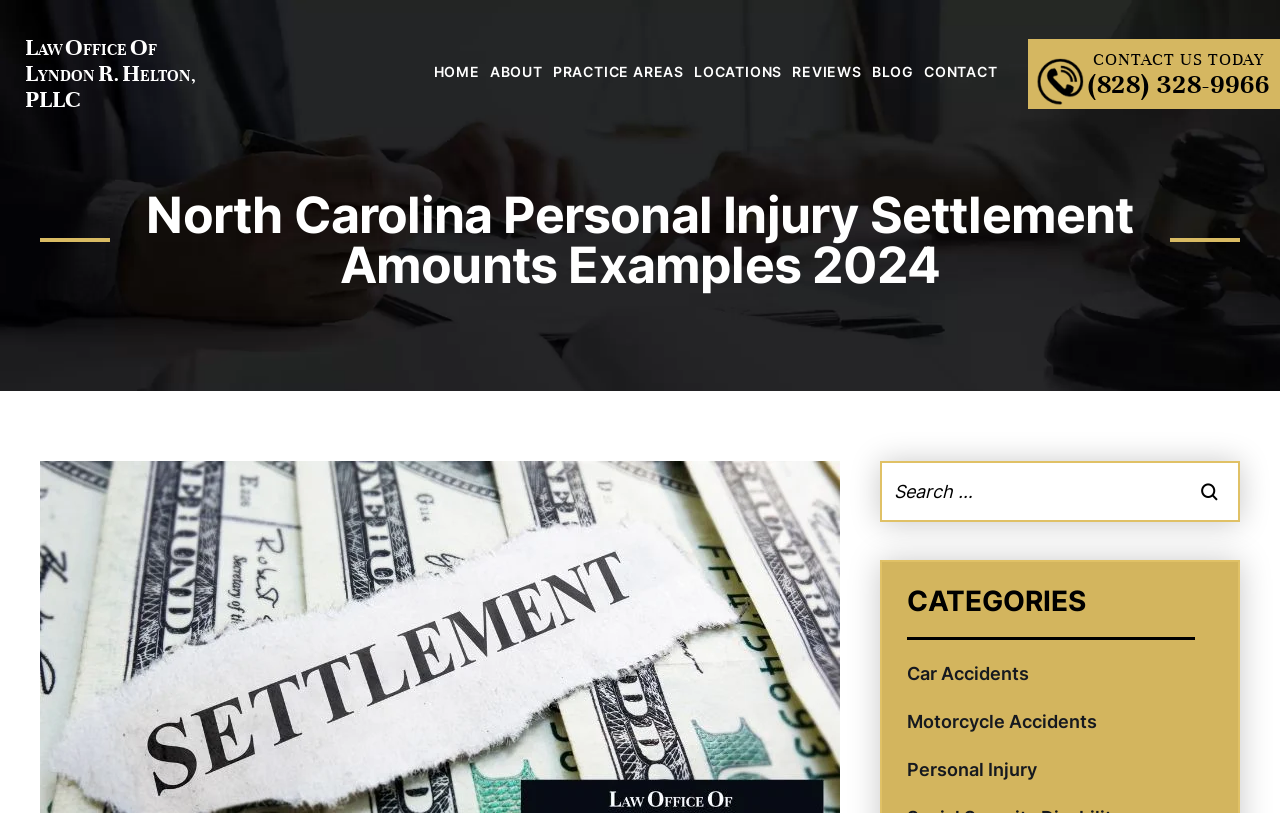What is the purpose of the search bar?
Answer the question based on the image using a single word or a brief phrase.

To search the website